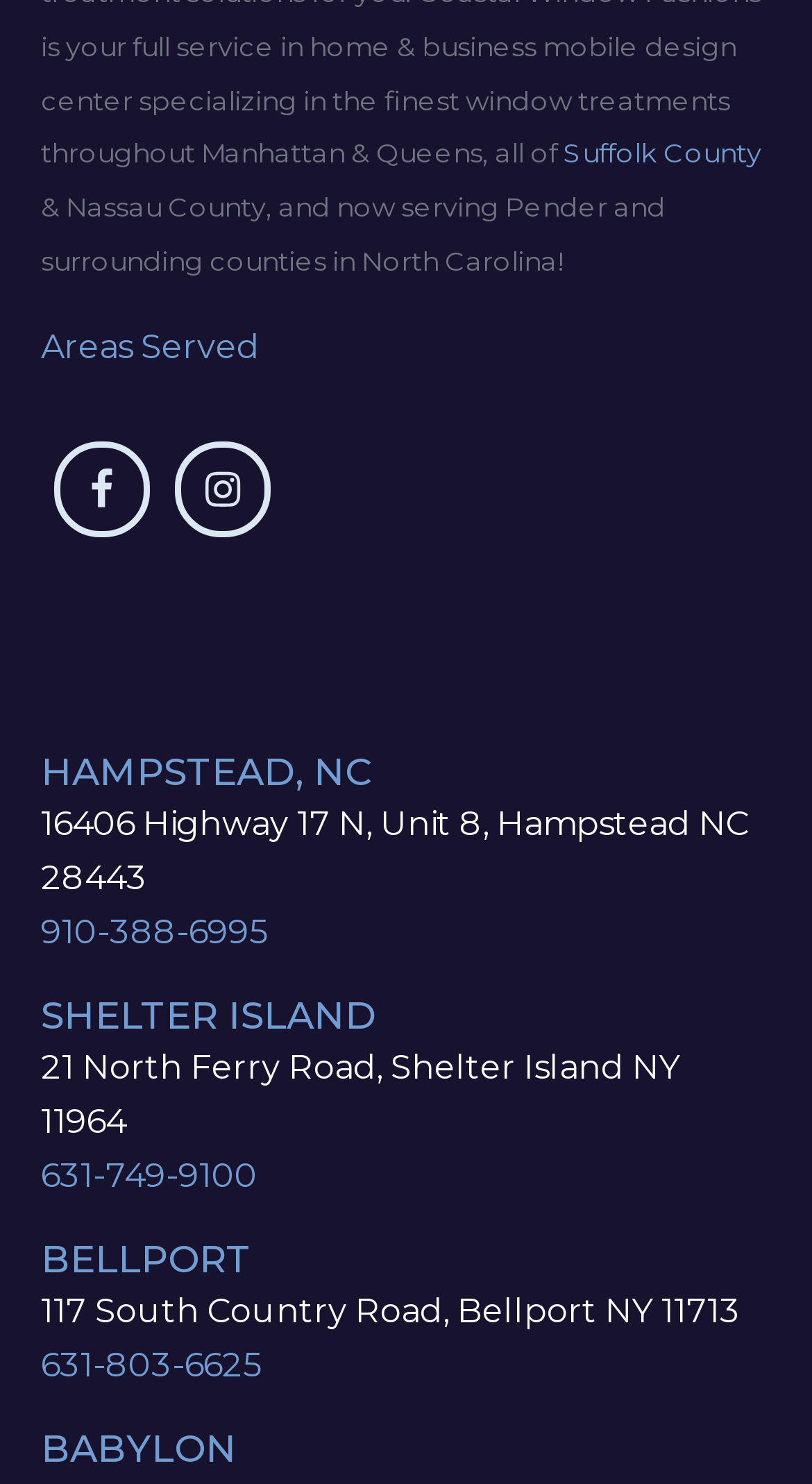Can you specify the bounding box coordinates for the region that should be clicked to fulfill this instruction: "Call 910-388-6995".

[0.05, 0.615, 0.329, 0.641]